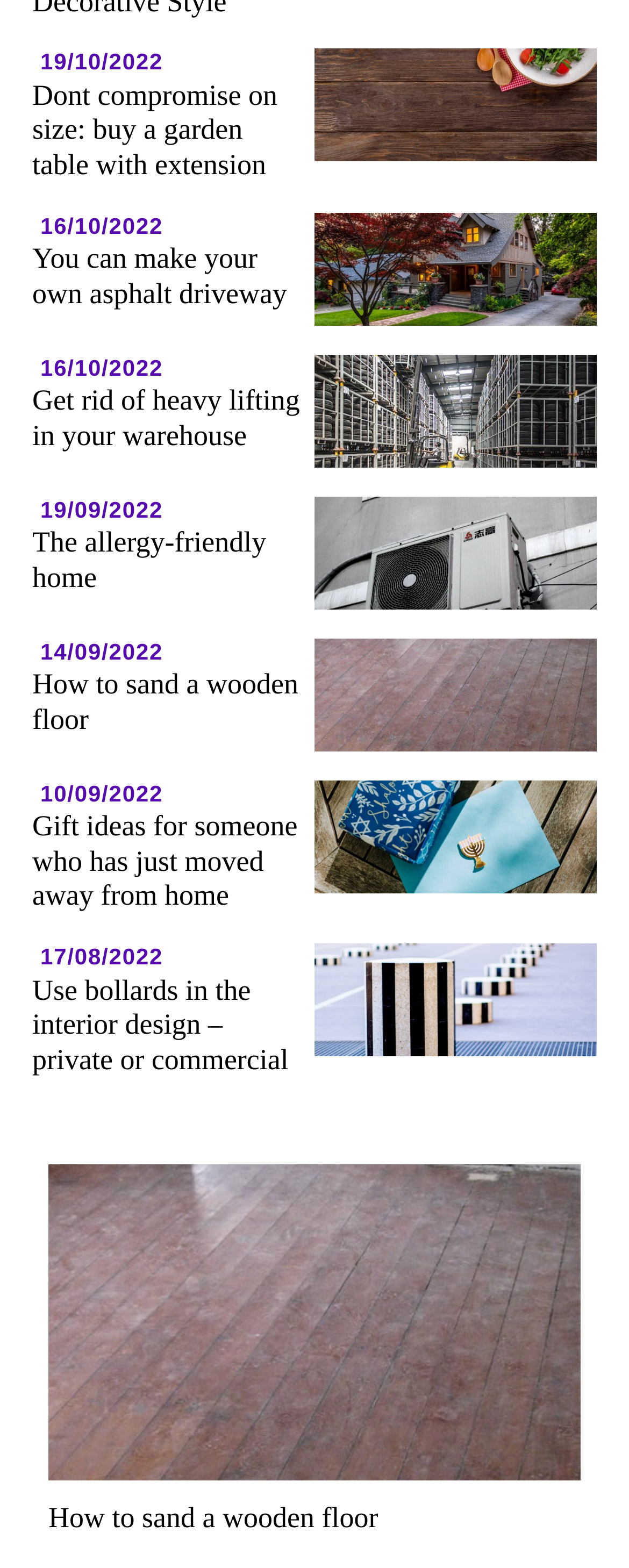Is there a duplicate link on the webpage?
Using the information presented in the image, please offer a detailed response to the question.

I noticed that there are two links with the same text 'How to sand a wooden floor', one located near the top and another near the bottom of the webpage, so there is a duplicate link on the webpage.